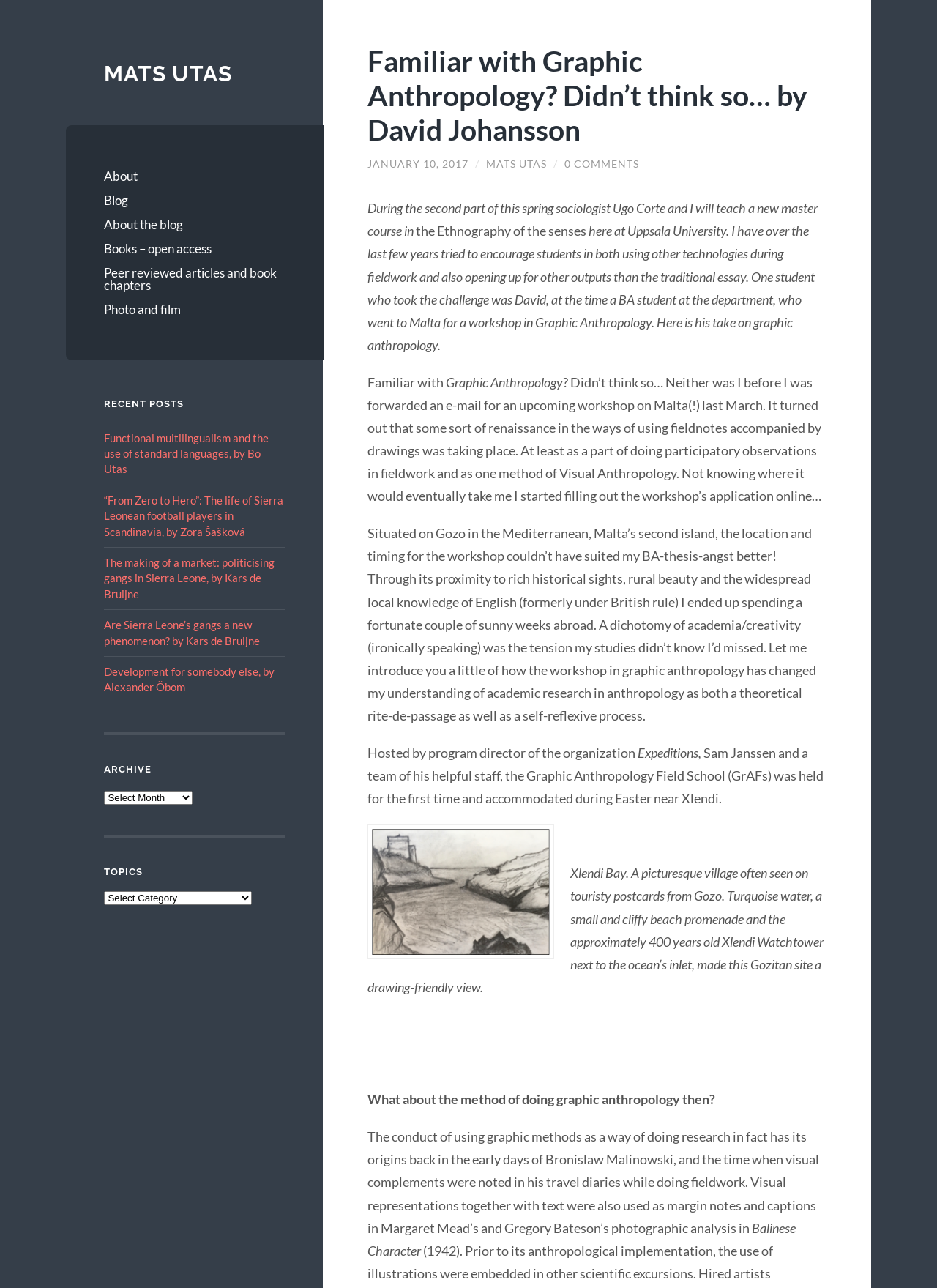Identify the bounding box coordinates for the region of the element that should be clicked to carry out the instruction: "Click on the 'Blog' link". The bounding box coordinates should be four float numbers between 0 and 1, i.e., [left, top, right, bottom].

[0.111, 0.146, 0.304, 0.165]